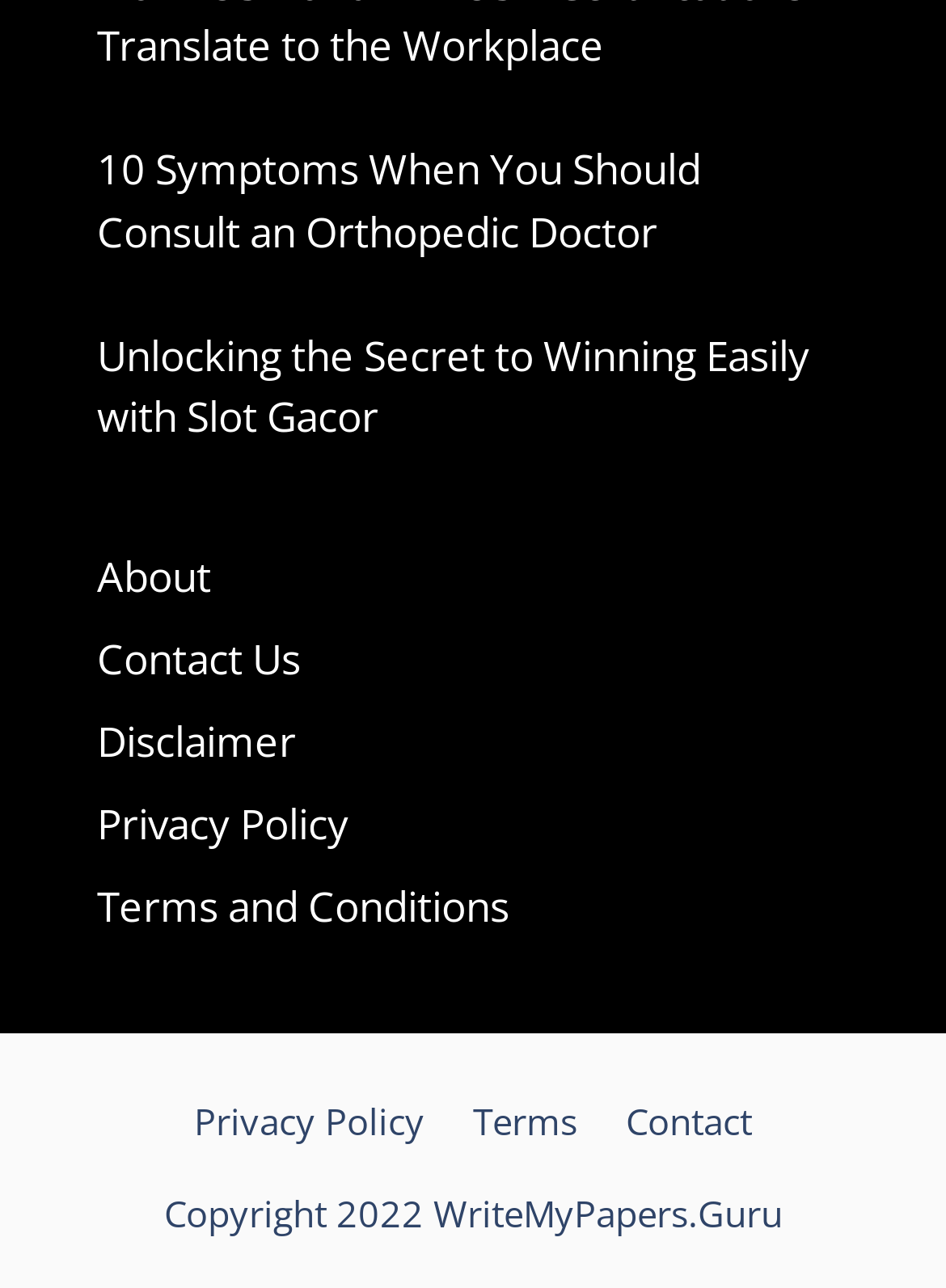Find the bounding box coordinates of the clickable element required to execute the following instruction: "Read about orthopedic doctor consultation". Provide the coordinates as four float numbers between 0 and 1, i.e., [left, top, right, bottom].

[0.103, 0.11, 0.741, 0.201]